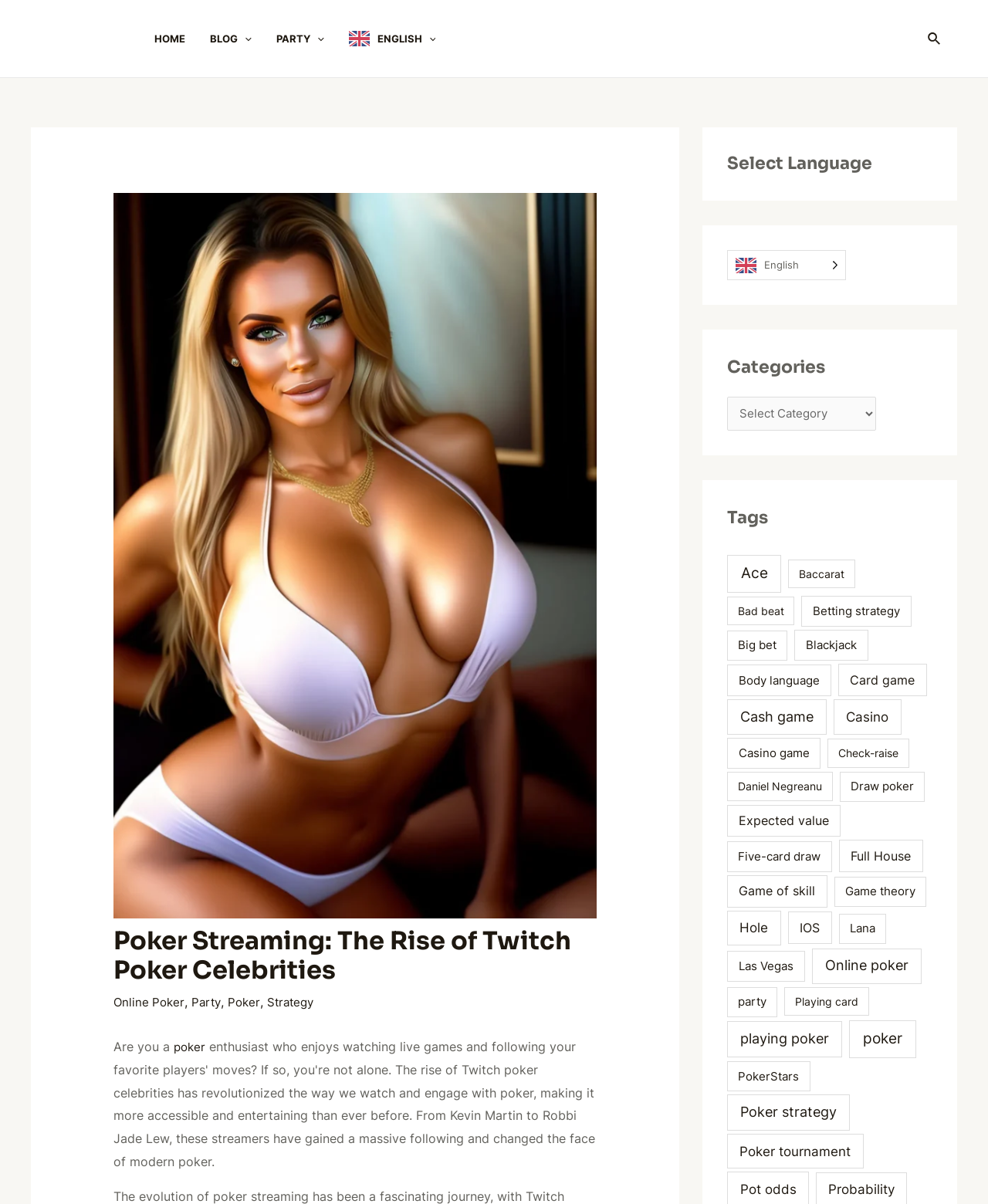What is the name of the website?
Offer a detailed and exhaustive answer to the question.

The website's logo is located at the top left corner of the webpage, and it says 'Poker.beer'.